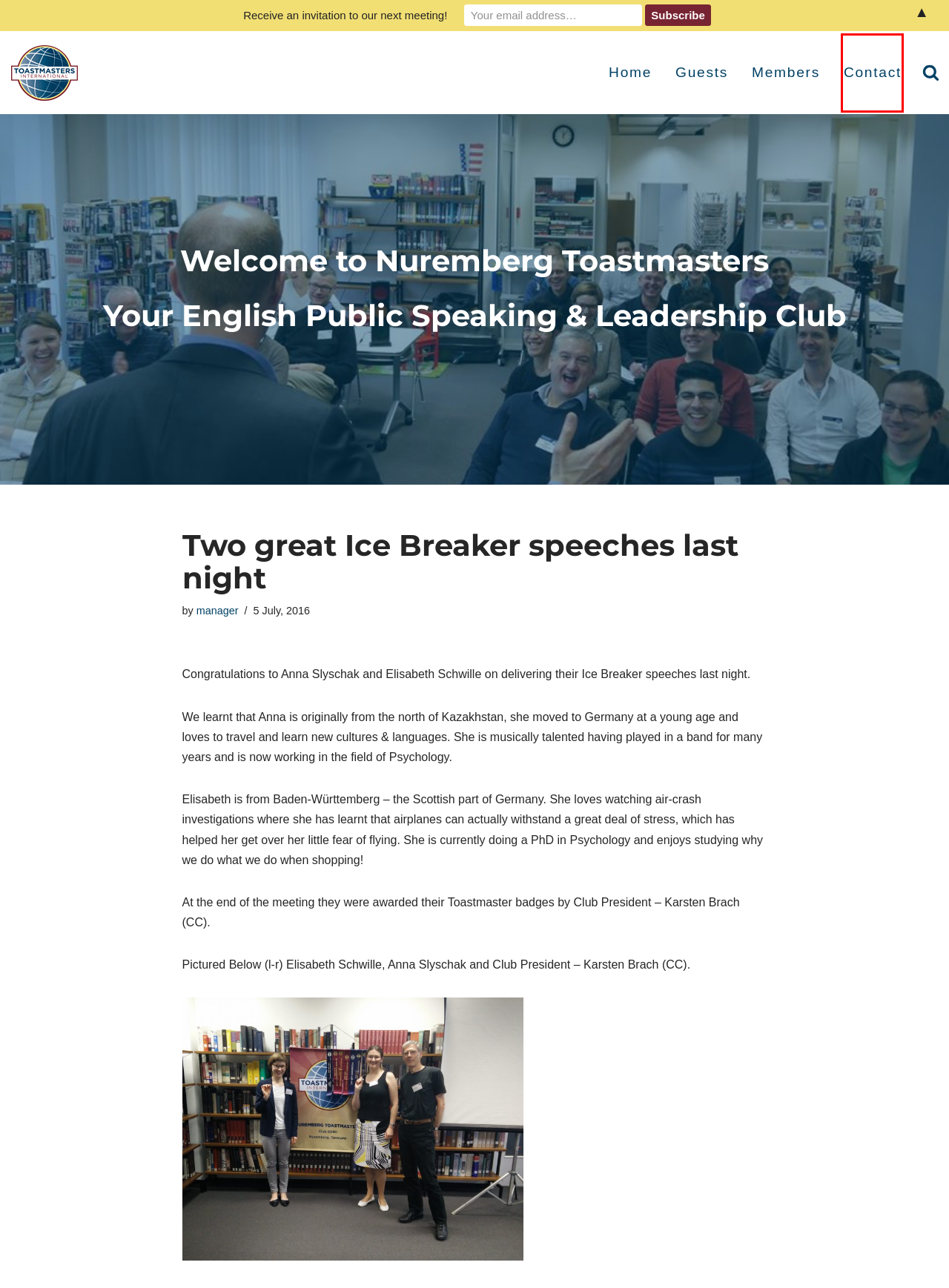You are given a screenshot depicting a webpage with a red bounding box around a UI element. Select the description that best corresponds to the new webpage after clicking the selected element. Here are the choices:
A. Blog Tool, Publishing Platform, and CMS – WordPress.org
B. Impressum – Nuremberg Toastmasters
C. Nuremberg Toastmasters – Your English Public Speaking & Leadership Club
D. Contact – Nuremberg Toastmasters
E. Members – Nuremberg Toastmasters
F. toastmasters – Nuremberg Toastmasters
G. manager – Nuremberg Toastmasters
H. Guests – Nuremberg Toastmasters

D